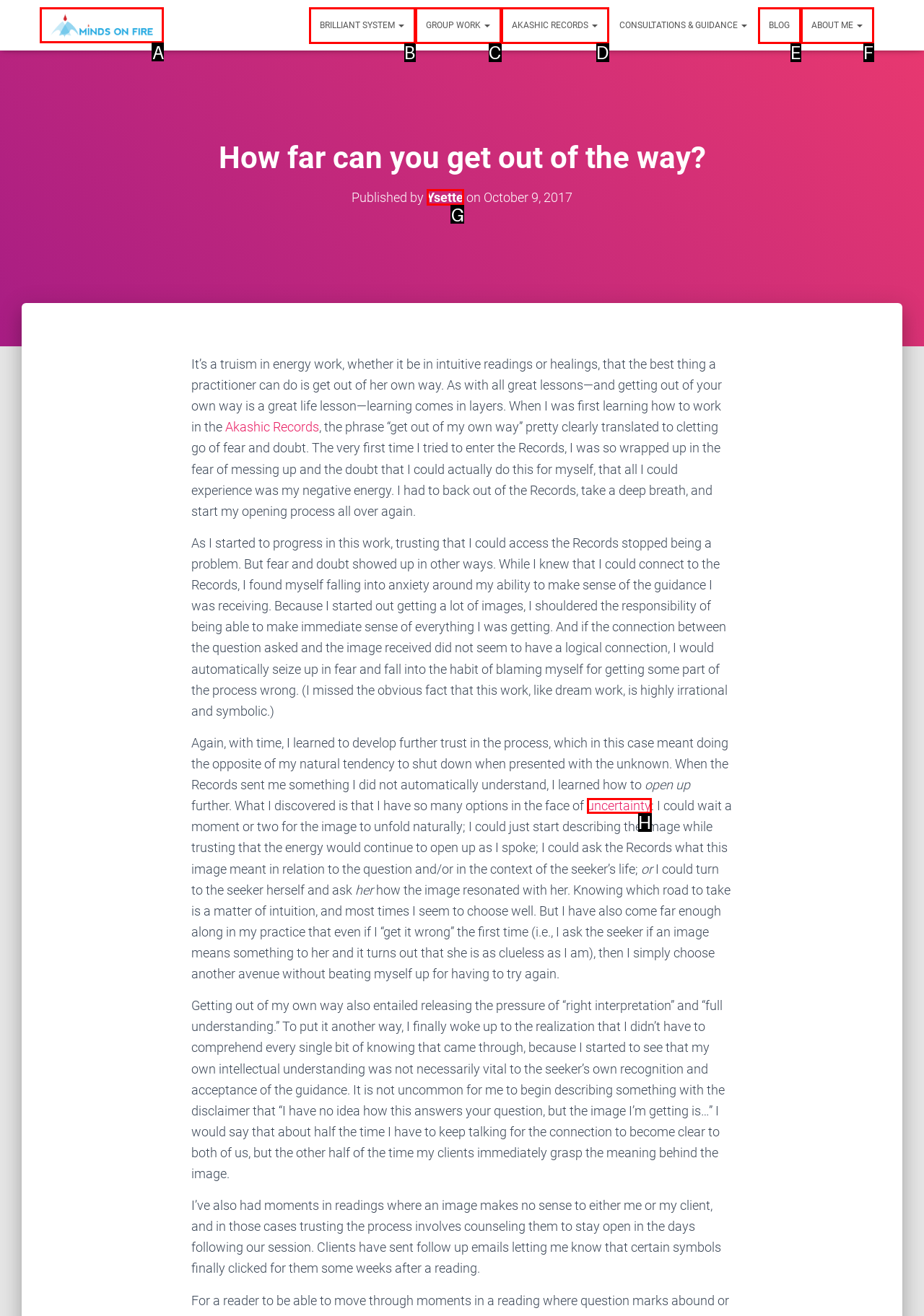From the given options, tell me which letter should be clicked to complete this task: Learn more about the author by clicking on 'Ysette'
Answer with the letter only.

G